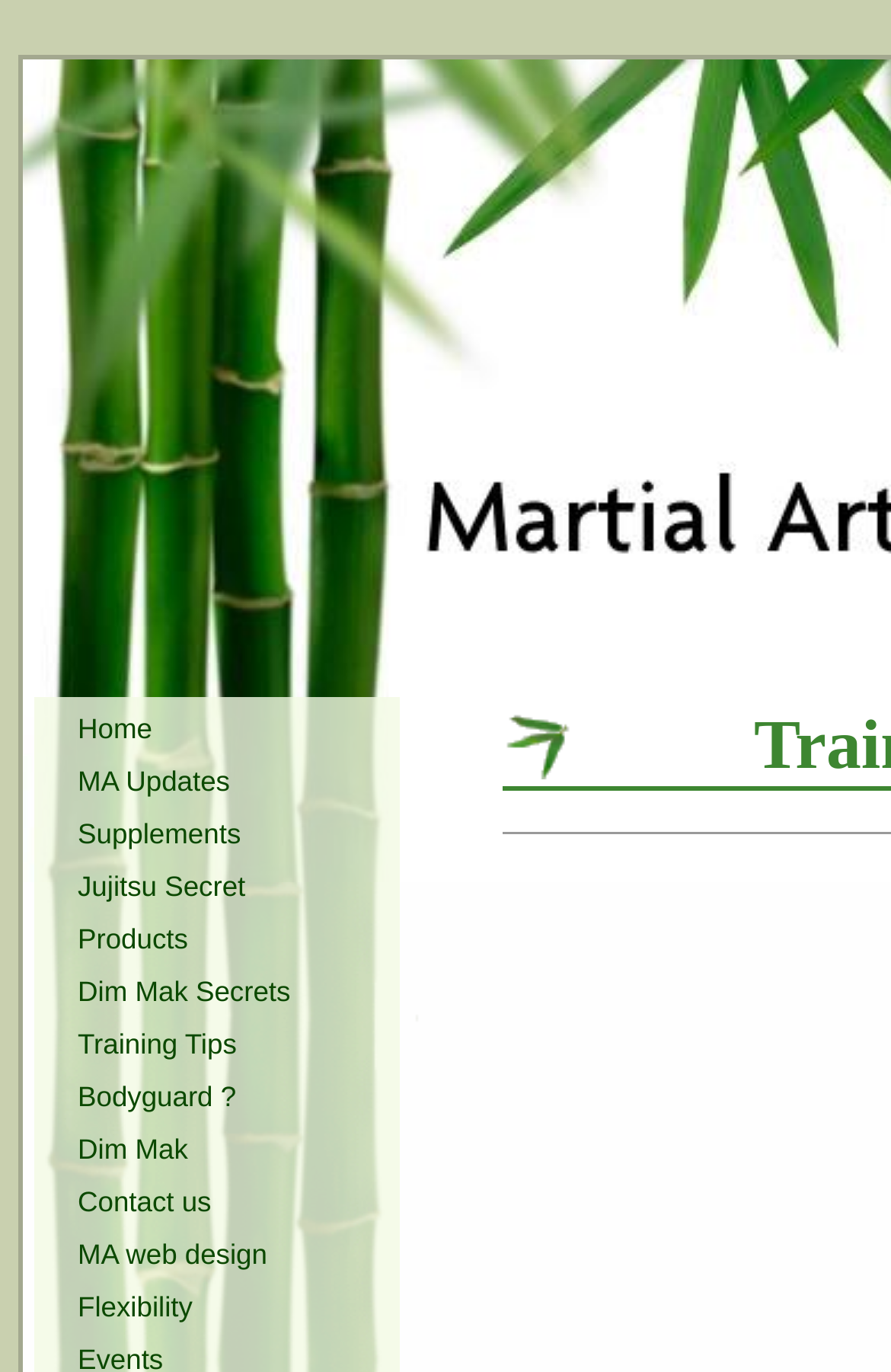Please determine the bounding box coordinates for the element that should be clicked to follow these instructions: "explore jujitsu secrets".

[0.077, 0.63, 0.423, 0.663]